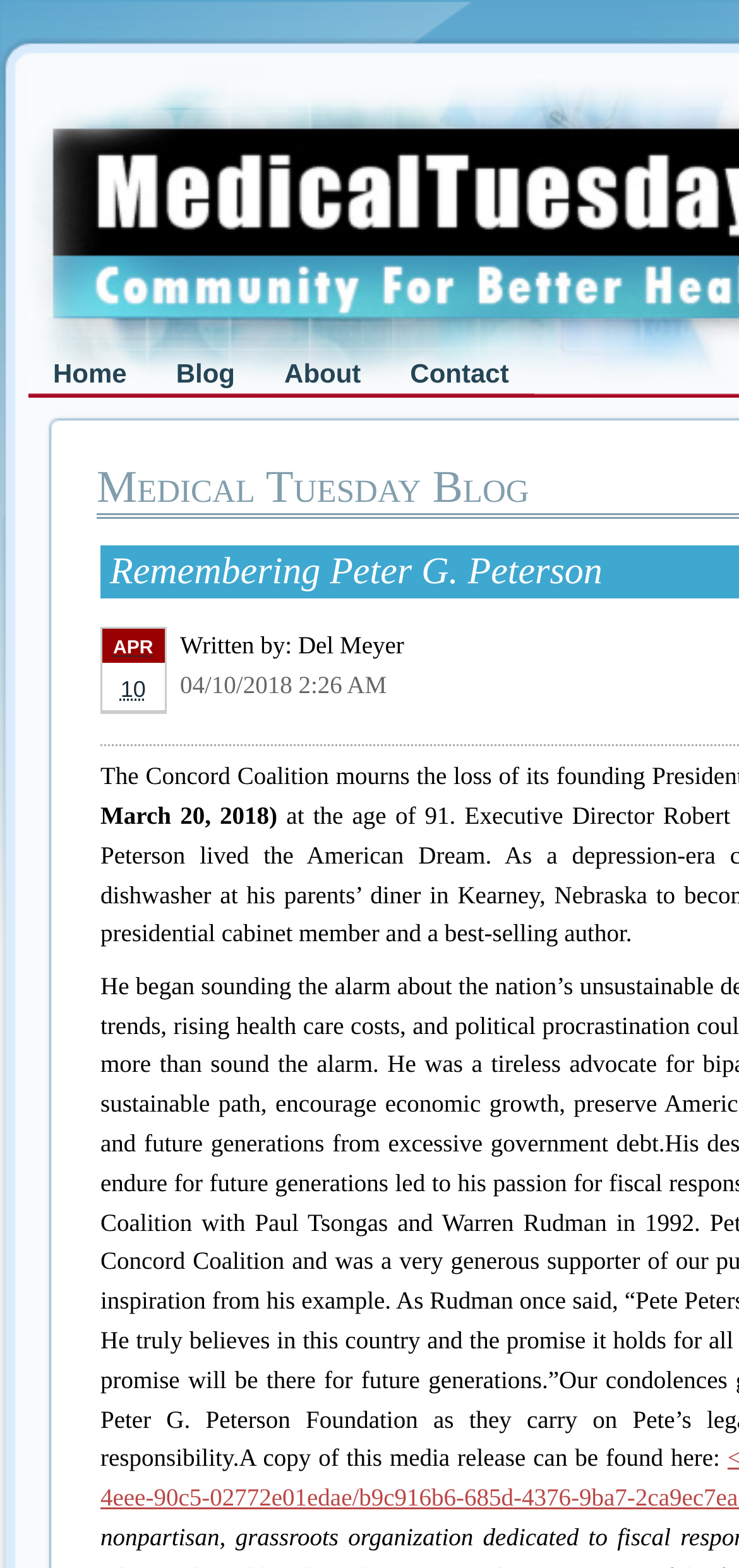Is the page related to a specific person?
Please answer the question with a detailed and comprehensive explanation.

The title of the page, 'MedicalTuesday.Net | Remembering Peter G. Peterson', suggests that the page is related to a specific person, namely Peter G. Peterson.